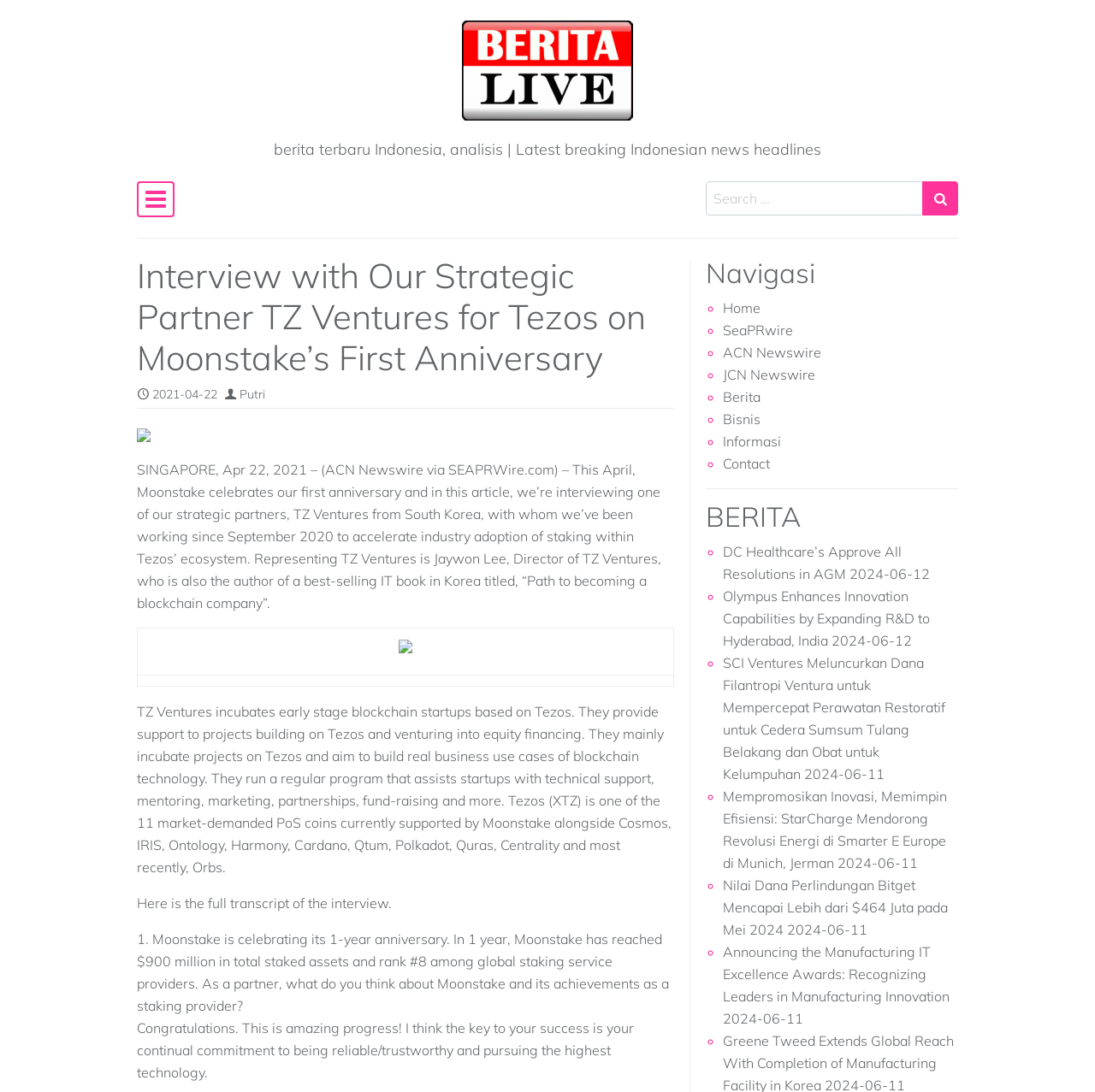Write an elaborate caption that captures the essence of the webpage.

This webpage appears to be a news article or blog post featuring an interview with TZ Ventures, a strategic partner of Moonstake, on the occasion of Moonstake's first anniversary. 

At the top of the page, there is a navigation menu with a toggle button, followed by a search bar. Below the navigation menu, there is a header section with the title of the article, "Interview with Our Strategic Partner TZ Ventures for Tezos on Moonstake’s First Anniversary", and a date "2021-04-22". 

To the right of the header section, there is an image. Below the header section, there is a brief introduction to the article, which mentions that Moonstake is celebrating its first anniversary and has reached $900 million in total staked assets. 

The main content of the article is divided into sections, with headings and paragraphs of text. The article features an interview with Jaywon Lee, Director of TZ Ventures, who discusses the company's incubation of early-stage blockchain startups based on Tezos and its support for projects building on Tezos. 

There are also several tables and images scattered throughout the article. At the bottom of the page, there is a list of links to other news articles, categorized under headings such as "BERITA", "Bisnis", and "Informasi".